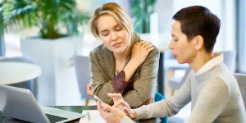What is the woman with dark hair holding?
Can you offer a detailed and complete answer to this question?

In the image, the woman with short dark hair is depicted as holding an object. The caption explicitly states that she is holding a smartphone, likely explaining something to the other woman.